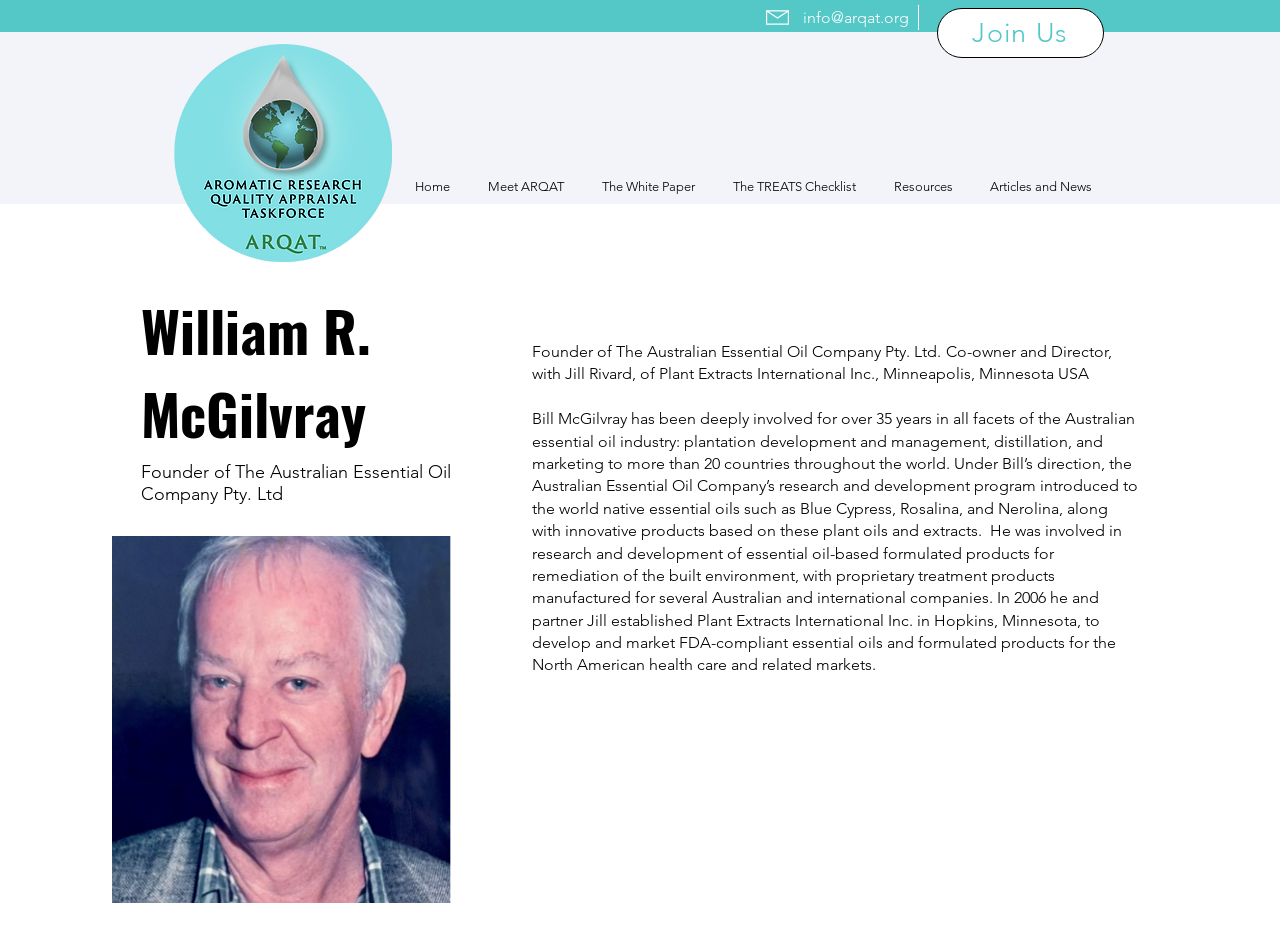Please specify the bounding box coordinates of the clickable section necessary to execute the following command: "Click the 'Home' link".

[0.306, 0.175, 0.363, 0.229]